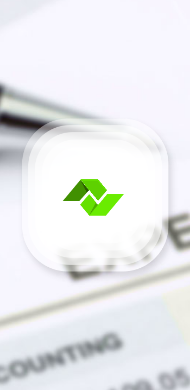Give a thorough caption of the image, focusing on all visible elements.

The image showcases the logo of South Mississippi Tax Professional Service LLC, prominently displayed against a soft background that features elements of accounting, such as a pen and paperwork. The logo features a modern design with overlapping green shapes, symbolizing growth and financial success. This branding reflects the company’s commitment to providing comprehensive tax preparation services tailored to meet diverse client needs. The elements of the image suggest professionalism and trust, aligning with the company’s mission to offer personalized and strategic financial solutions.